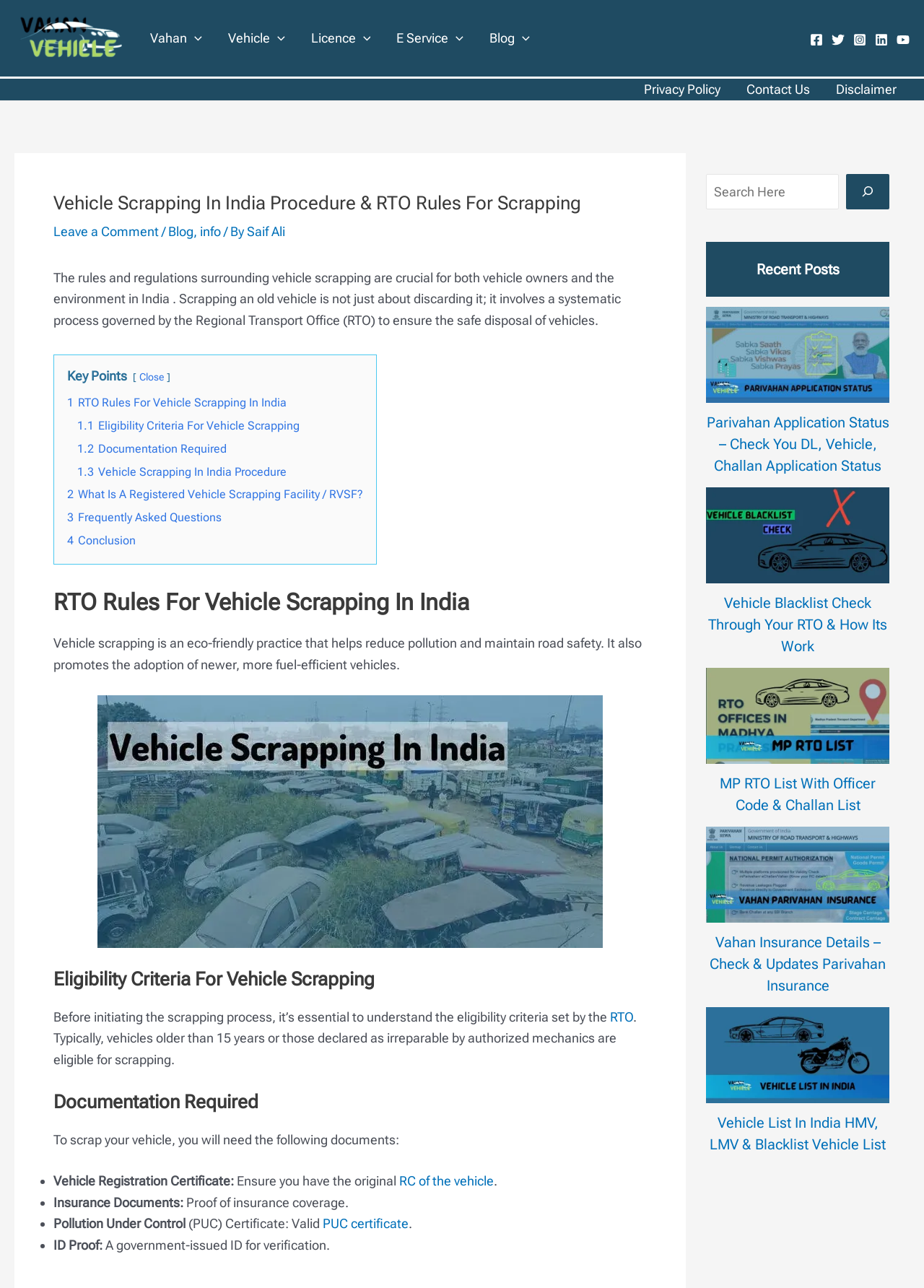Please specify the bounding box coordinates in the format (top-left x, top-left y, bottom-right x, bottom-right y), with values ranging from 0 to 1. Identify the bounding box for the UI component described as follows: Licence

[0.322, 0.021, 0.415, 0.038]